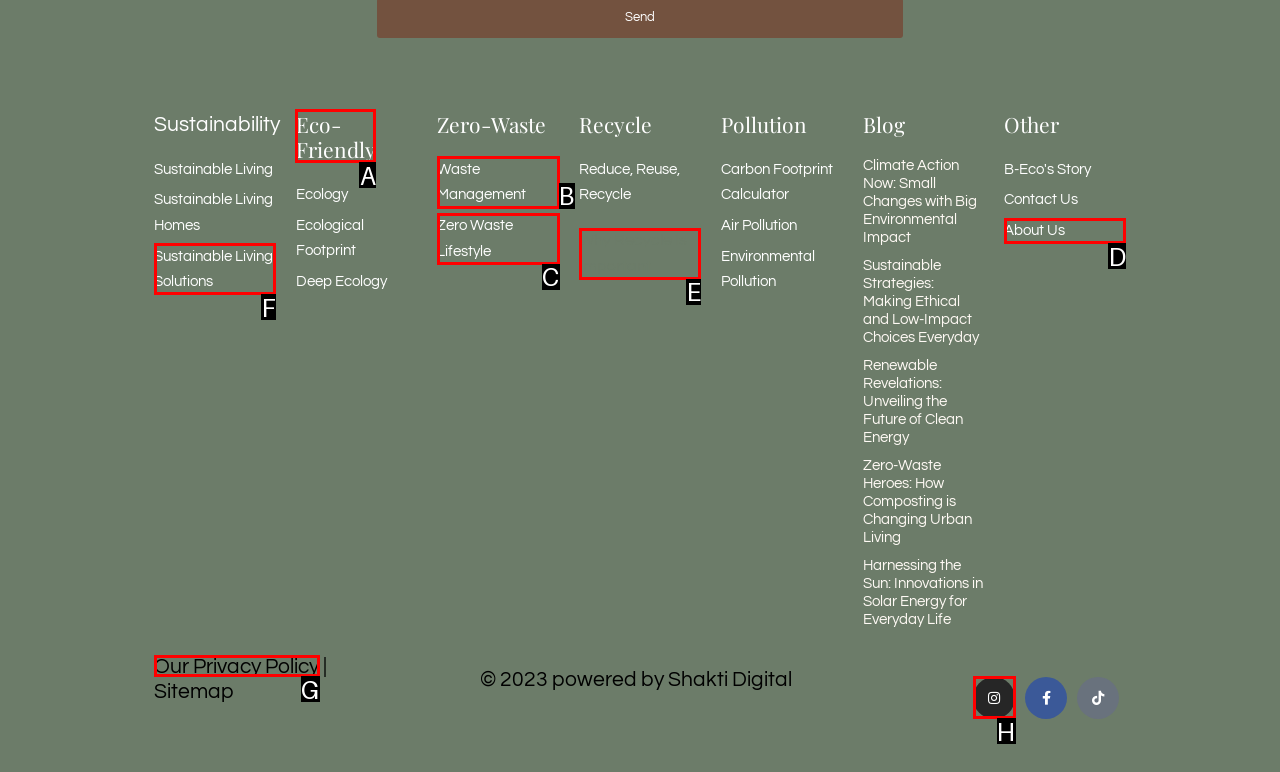Based on the description: Why Recycle Is Important, select the HTML element that fits best. Provide the letter of the matching option.

E